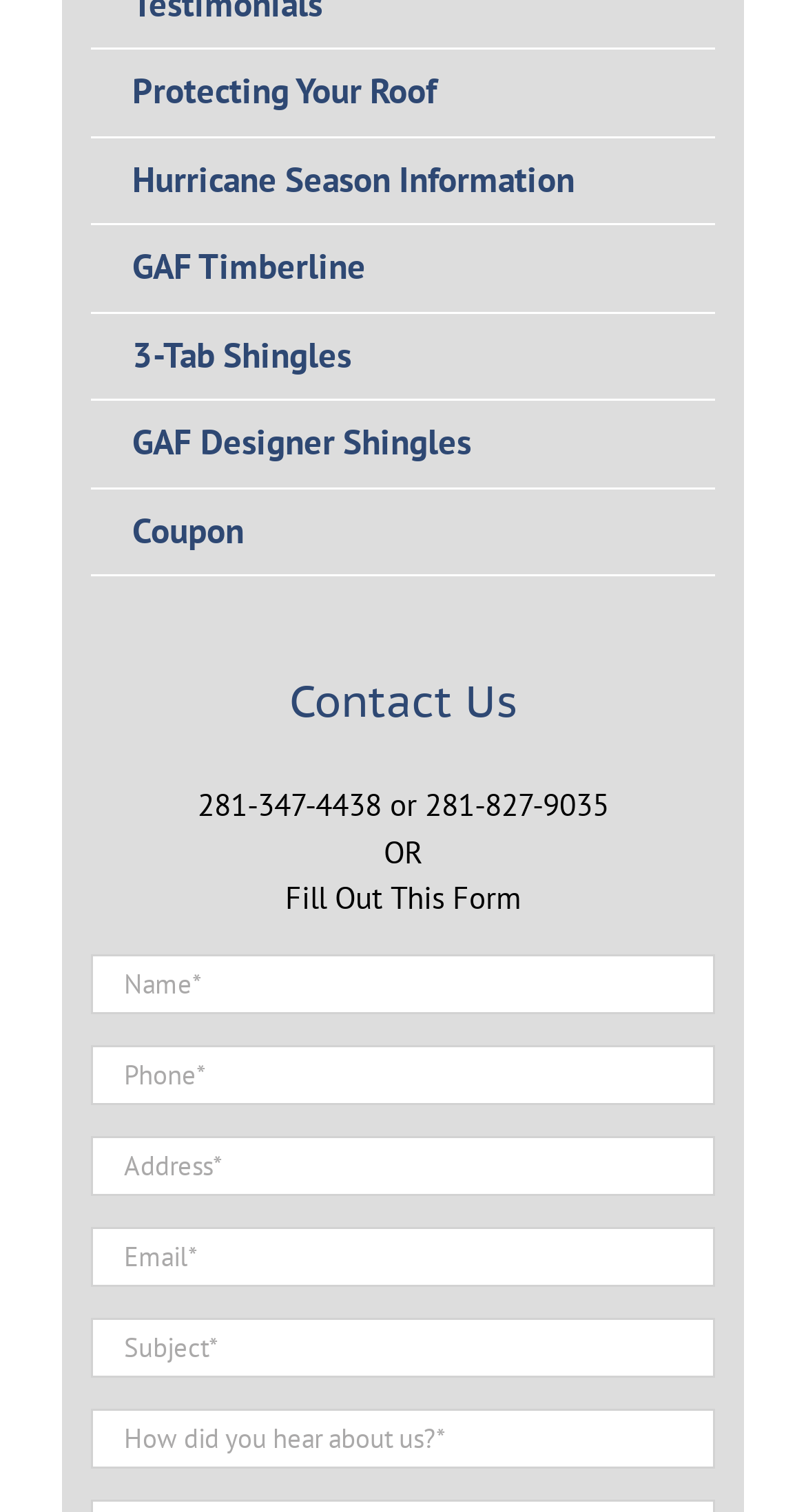Please provide the bounding box coordinates in the format (top-left x, top-left y, bottom-right x, bottom-right y). Remember, all values are floating point numbers between 0 and 1. What is the bounding box coordinate of the region described as: Coupon

[0.113, 0.324, 0.887, 0.382]